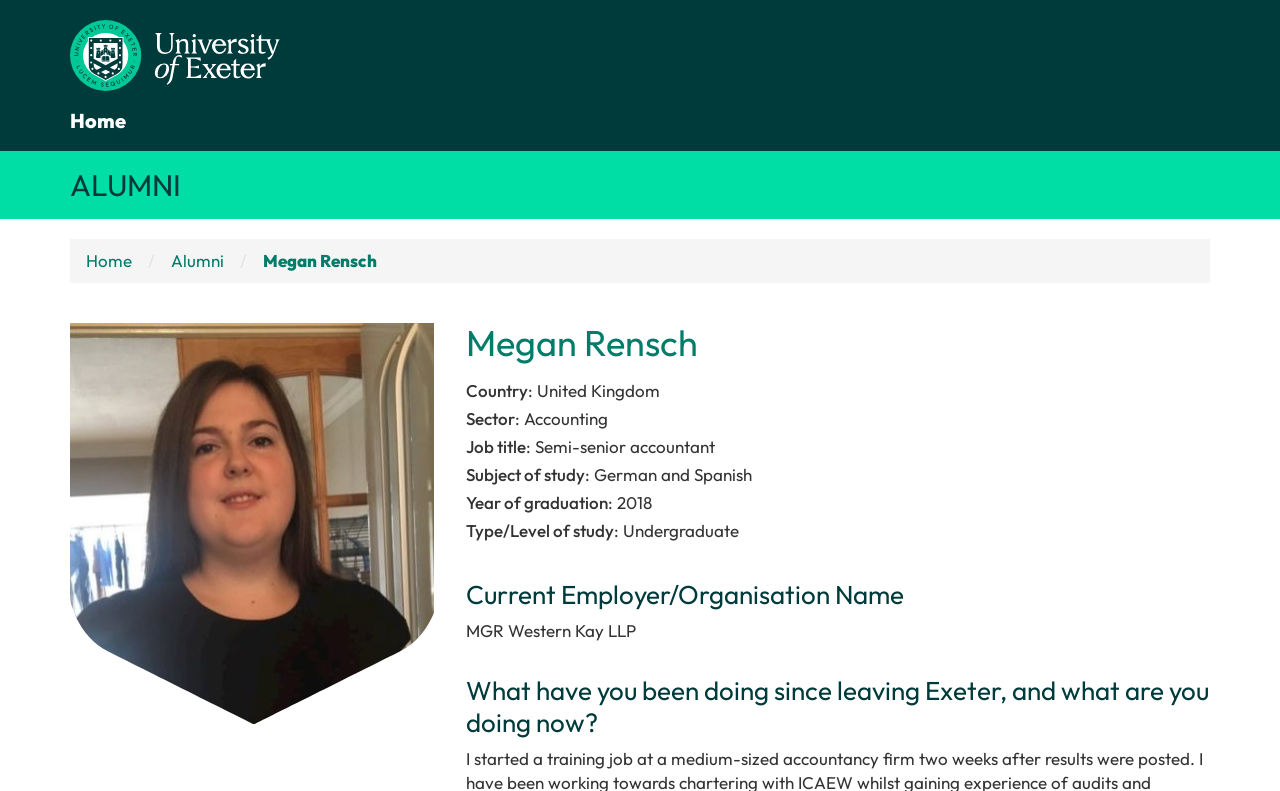Can you look at the image and give a comprehensive answer to the question:
What is Megan Rensch's current employer?

I found this information by looking at the section 'Current Employer/Organisation Name' which has a heading and a static text 'MGR Western Kay LLP' below it.